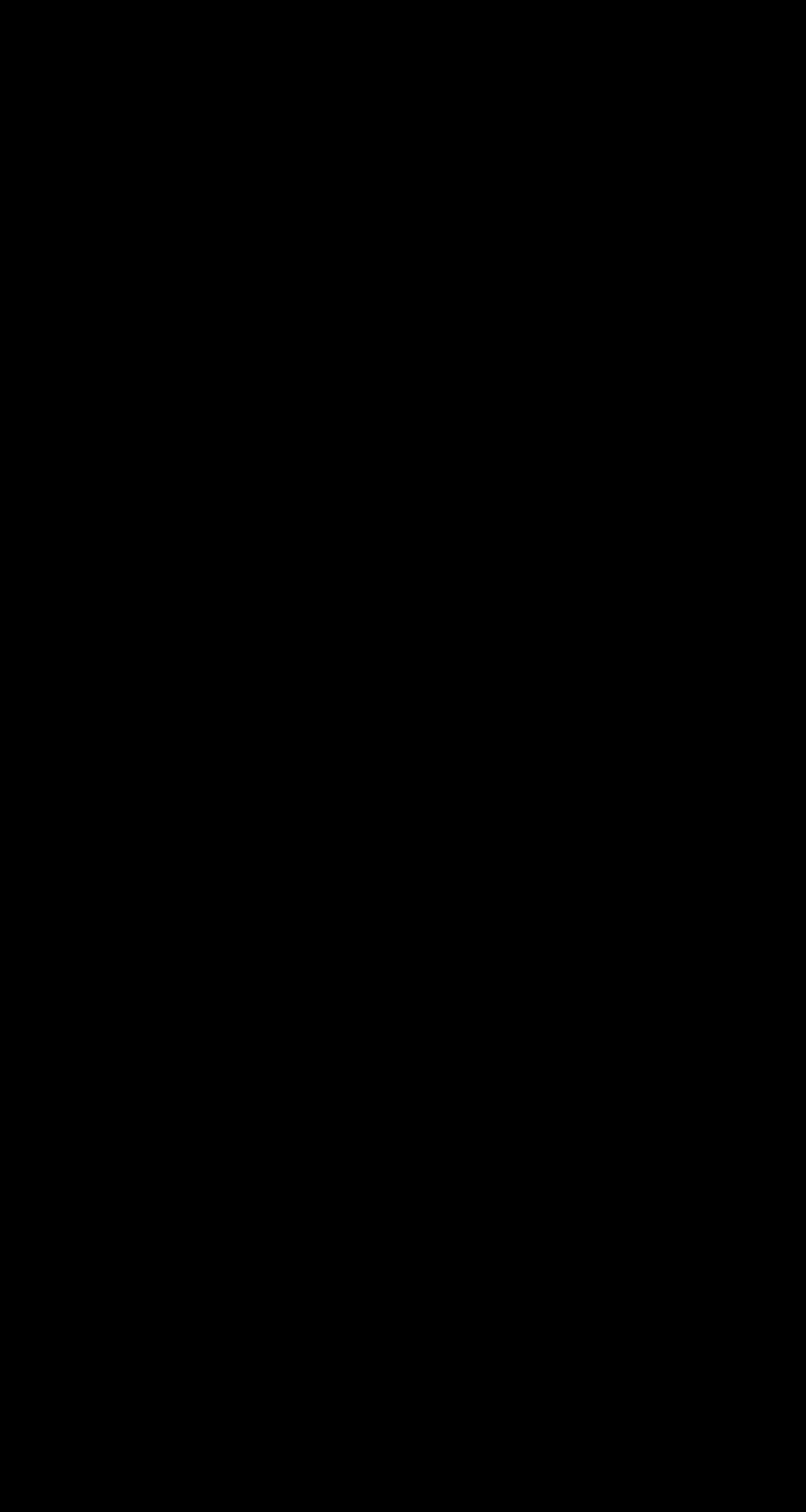Please determine the bounding box coordinates of the element's region to click in order to carry out the following instruction: "View Company Overview". The coordinates should be four float numbers between 0 and 1, i.e., [left, top, right, bottom].

[0.115, 0.283, 0.859, 0.314]